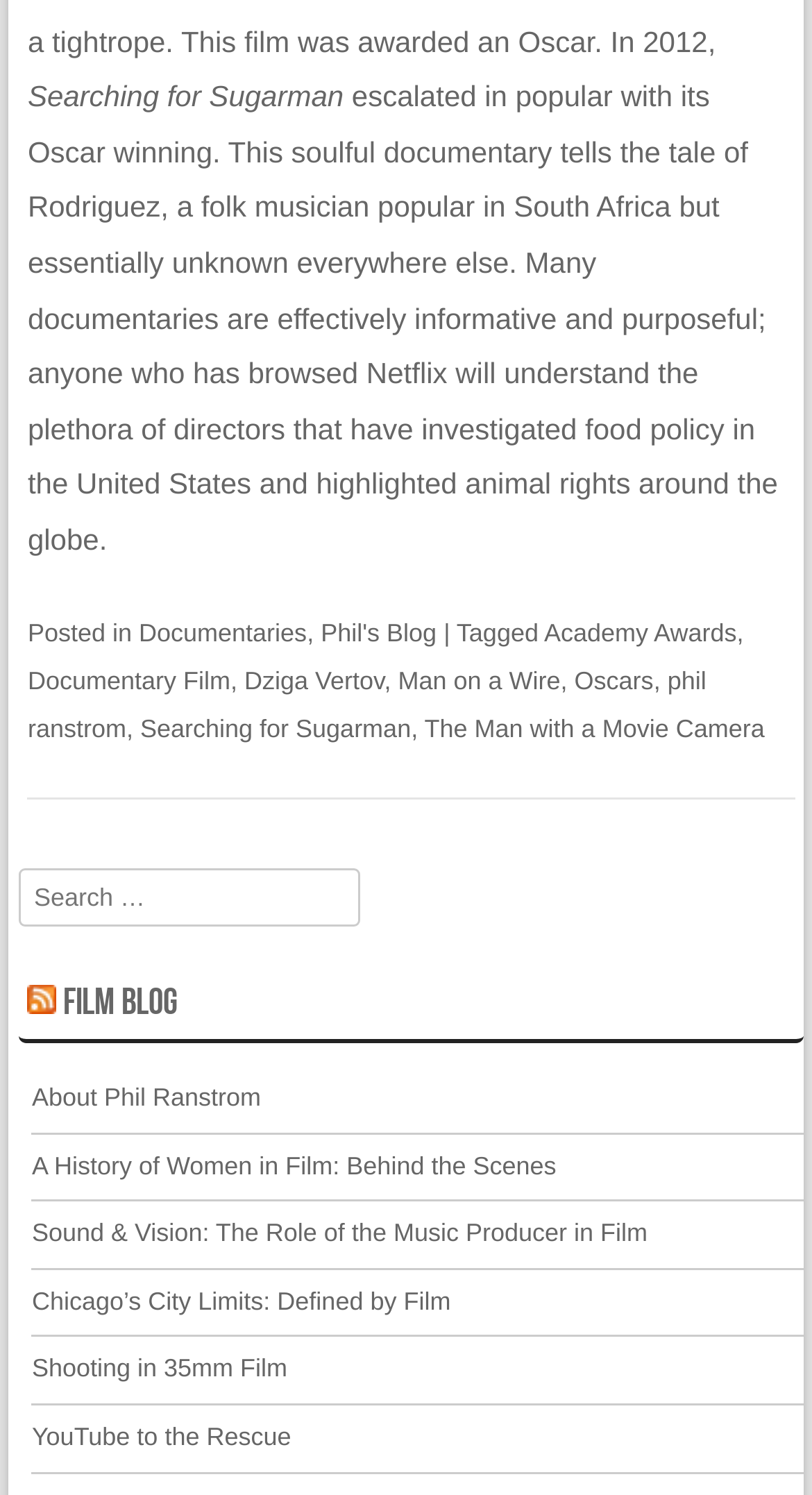Locate the bounding box coordinates of the item that should be clicked to fulfill the instruction: "Visit Phil's Blog".

[0.395, 0.414, 0.538, 0.434]